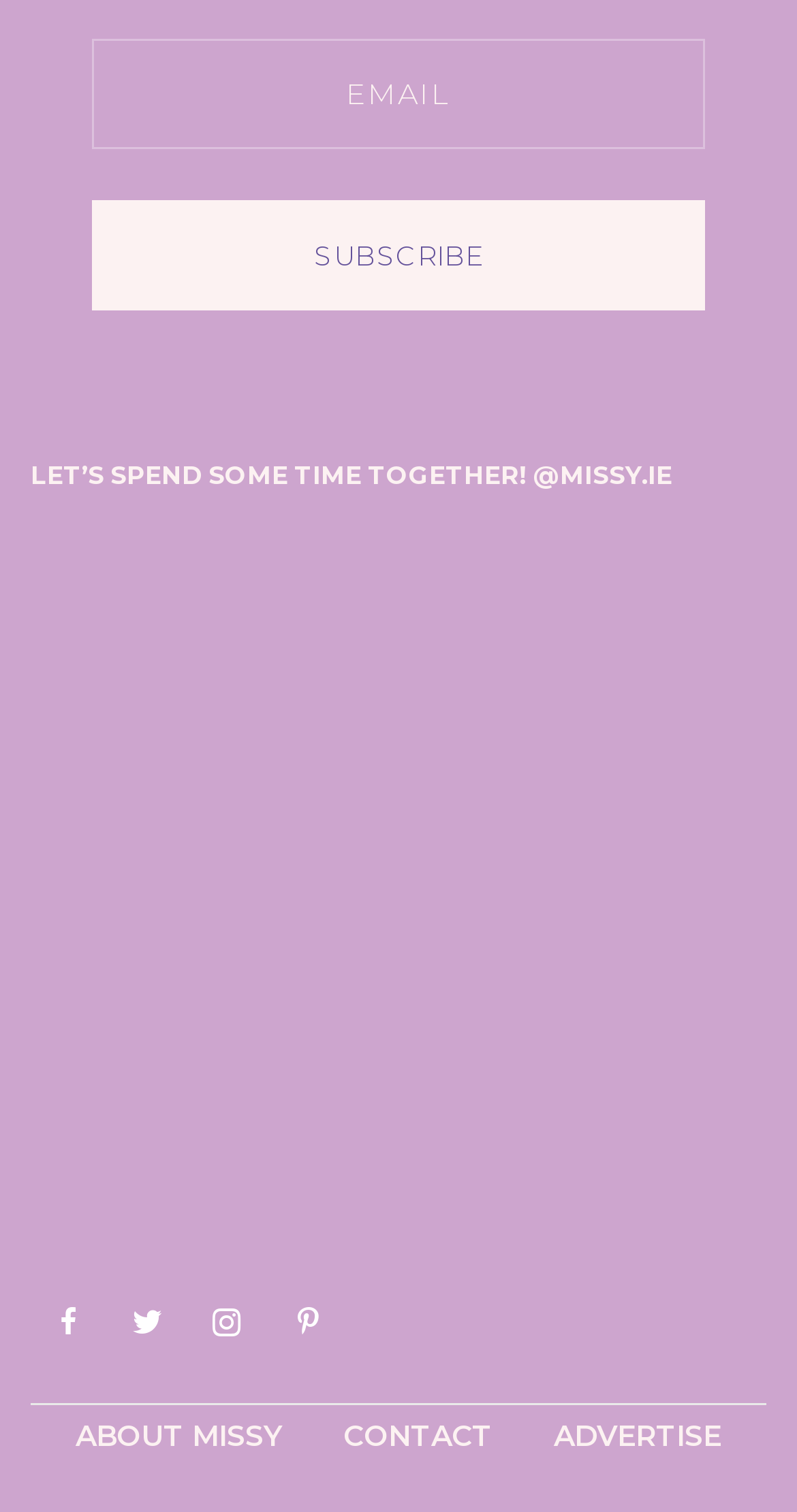What is the purpose of the textbox?
Please respond to the question thoroughly and include all relevant details.

The textbox is labeled 'EMAIL' and is accompanied by a 'SUBSCRIBE' button, indicating that it is used for email subscription purposes.